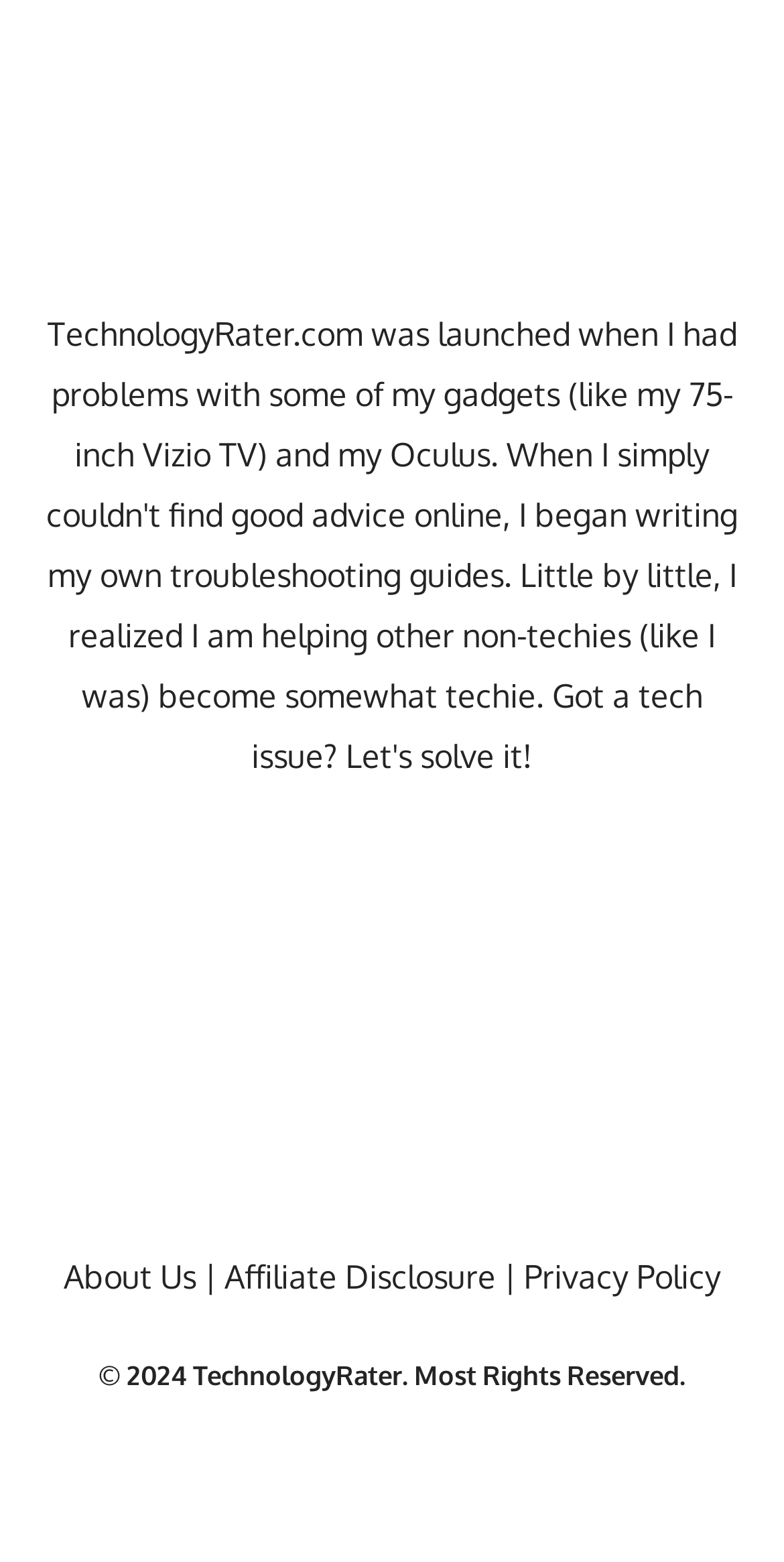What is the purpose of the website?
Provide an in-depth answer to the question, covering all aspects.

The purpose of the website can be inferred from the text in the figcaption element, which mentions the author's problems with their gadgets and the launch of the website. It can be assumed that the website is used for rating and reviewing gadgets.